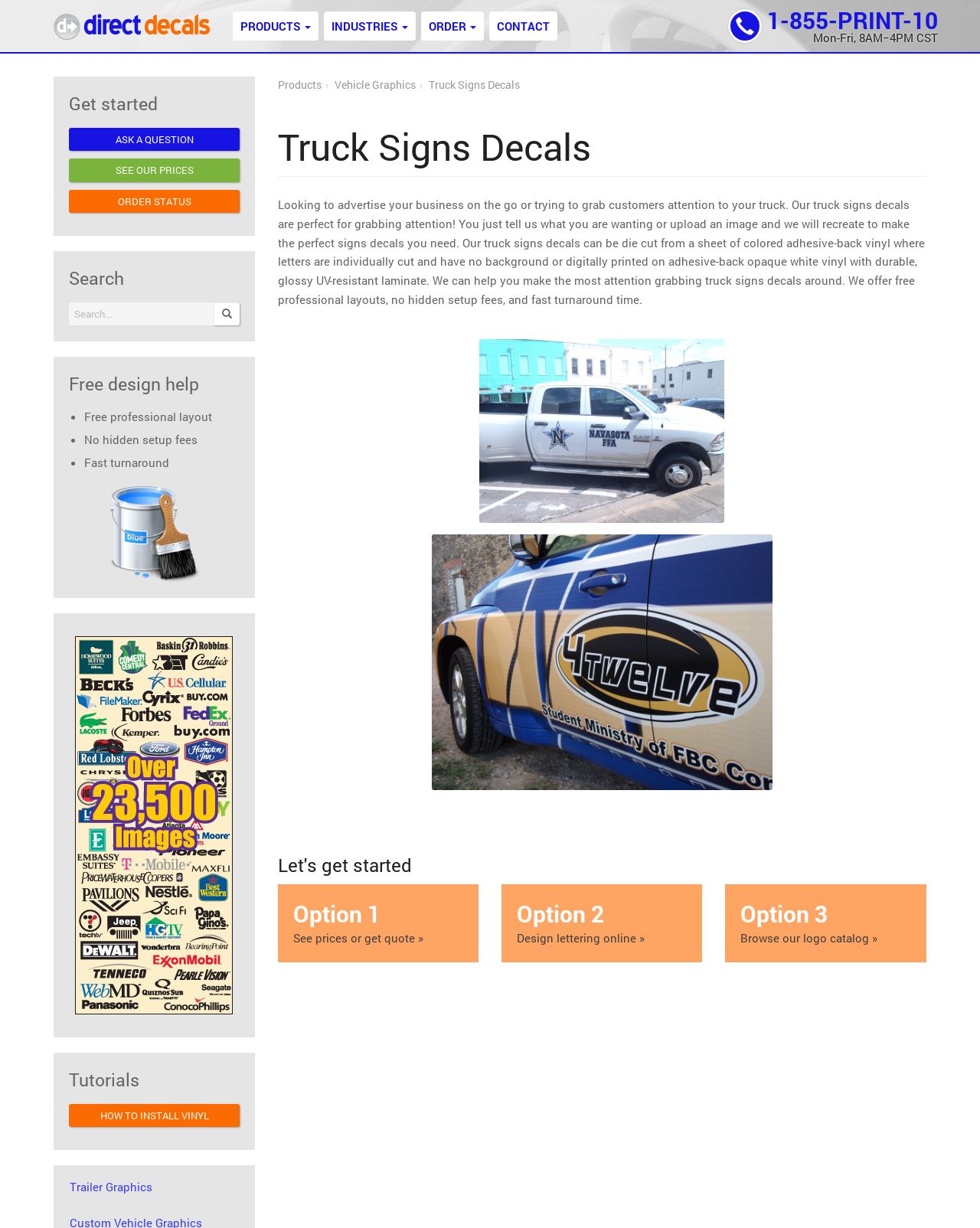What is the phone number to contact?
Using the information from the image, provide a comprehensive answer to the question.

I found the phone number by looking at the top-right corner of the webpage, where it says '1-855-PRINT-10' next to a phone icon.